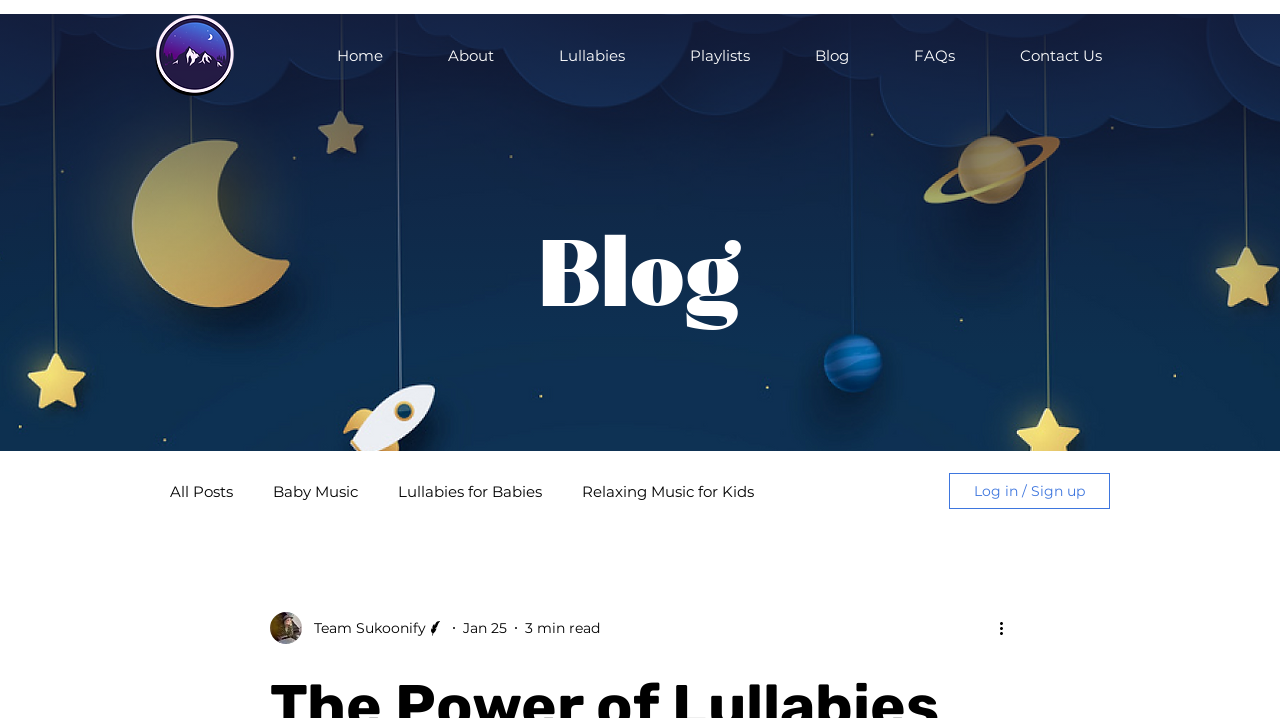Please identify the bounding box coordinates of the element I need to click to follow this instruction: "View All Posts".

[0.133, 0.671, 0.182, 0.697]